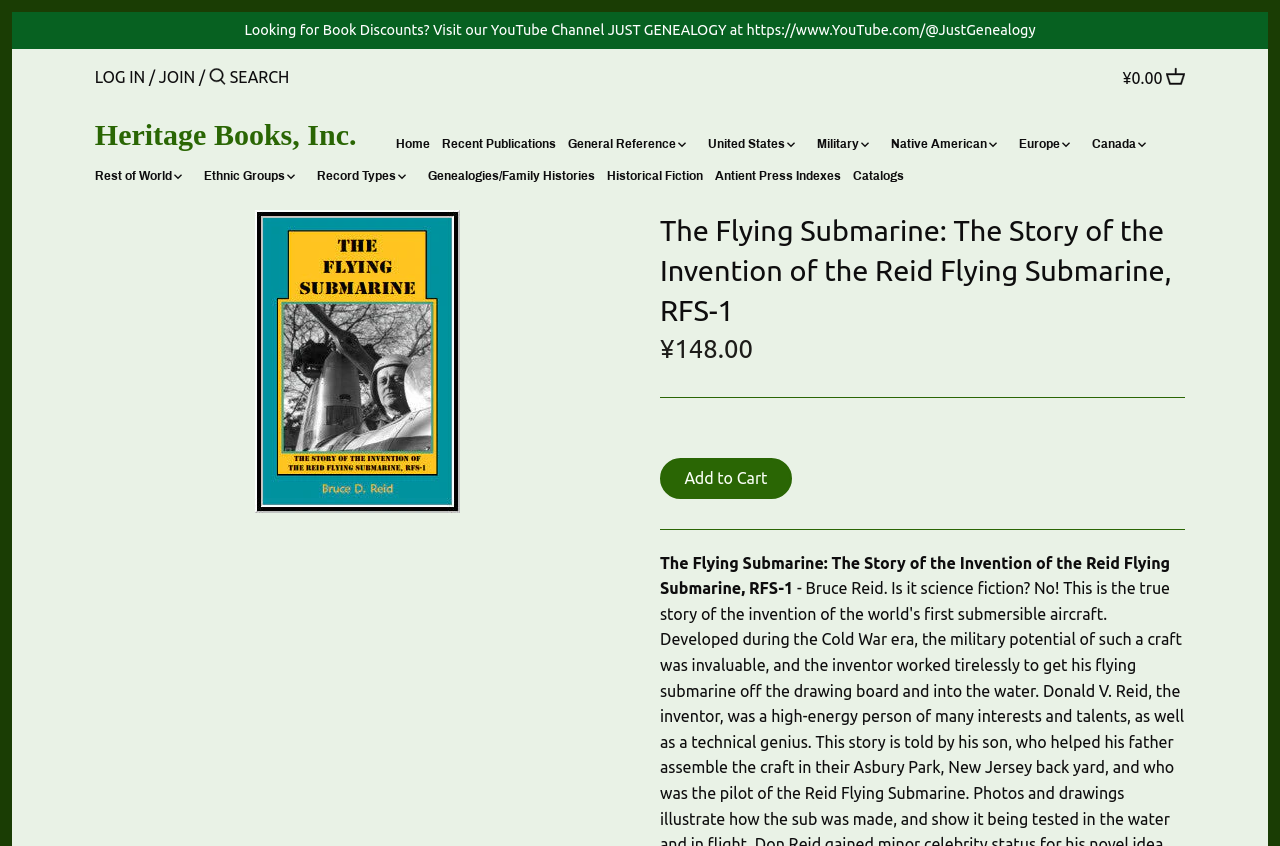Can you find and provide the title of the webpage?

The Flying Submarine: The Story of the Invention of the Reid Flying Submarine, RFS-1